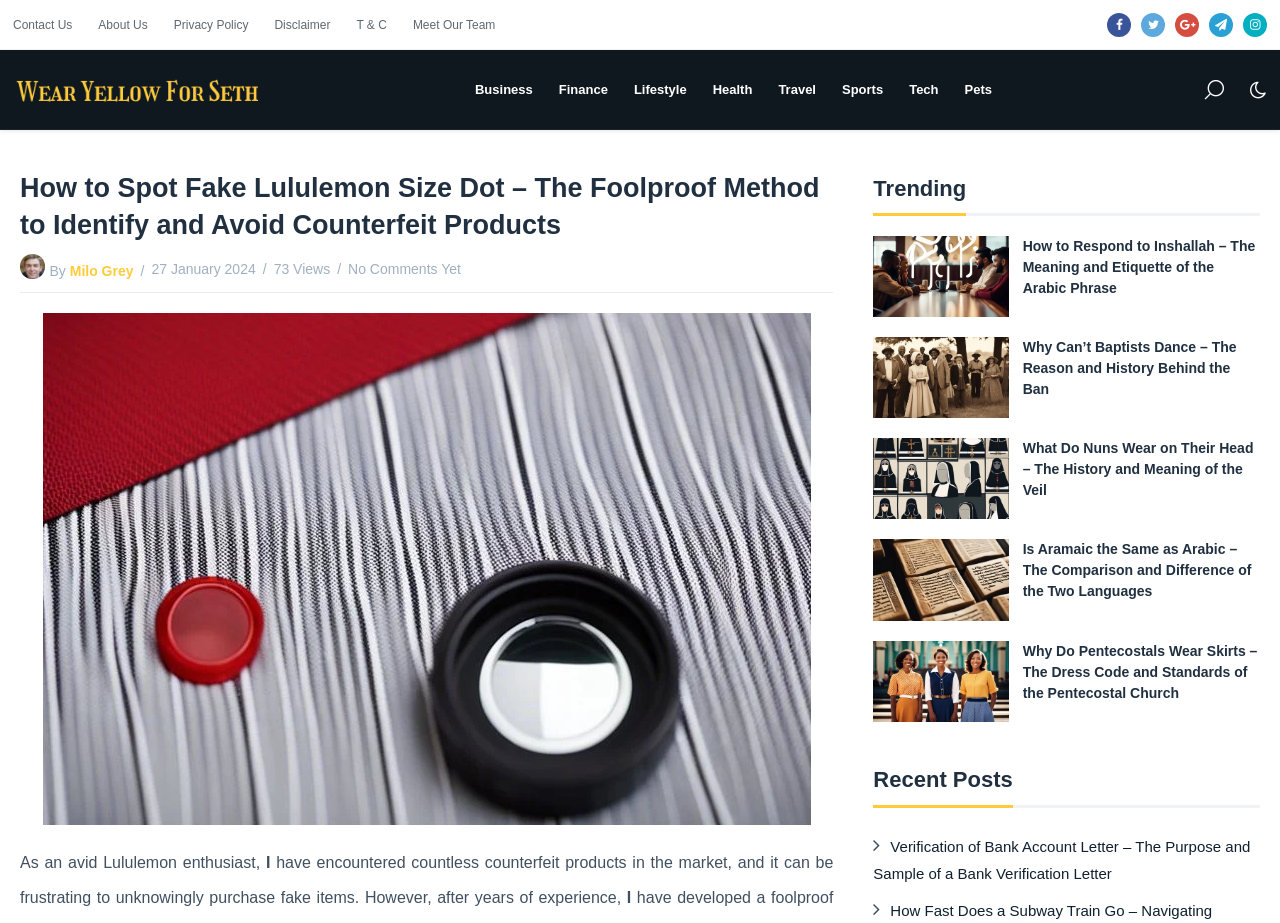Predict the bounding box of the UI element that fits this description: "Canadian Council of Churches".

None